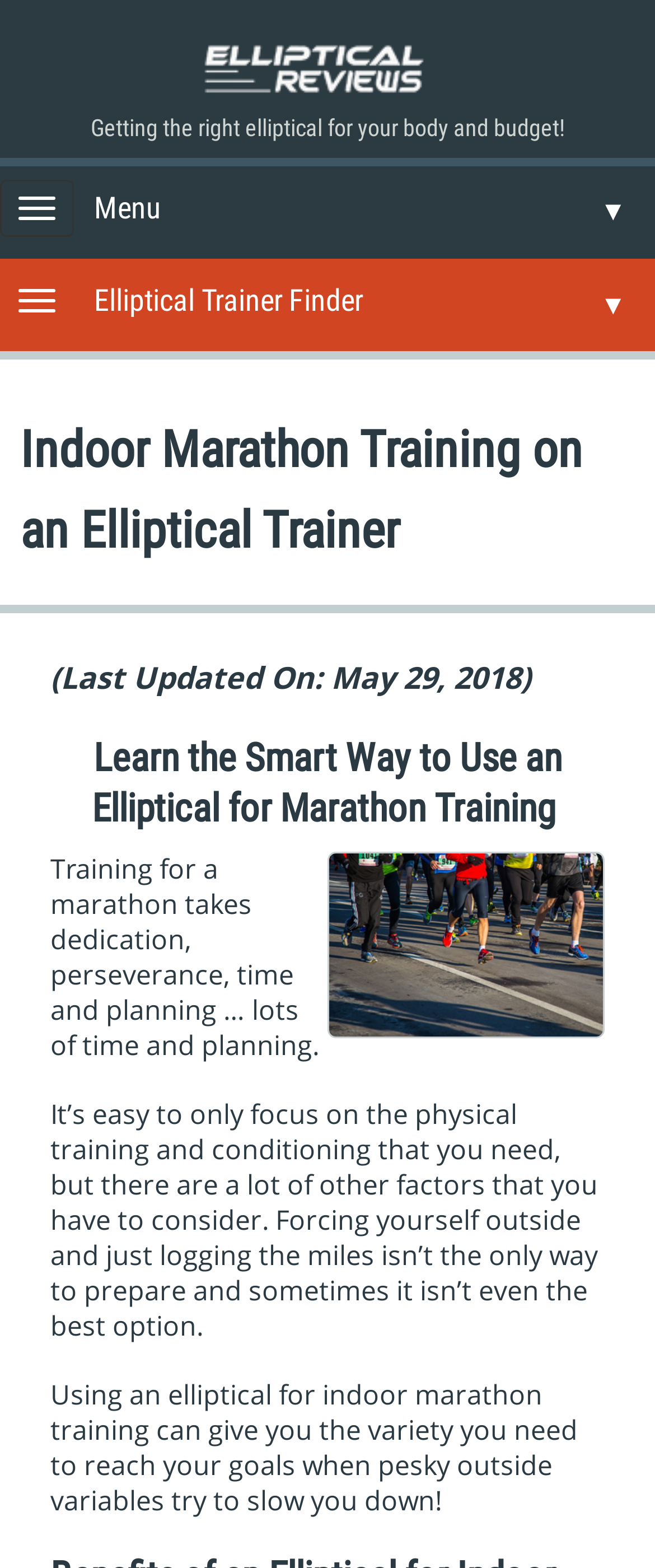Describe every aspect of the webpage comprehensively.

The webpage is about indoor marathon training on an elliptical trainer. At the top, there is a link to "Elliptical Reviews" accompanied by an image, and a heading that reads "Getting the right elliptical for your body and budget!". Below this, there are two navigation menus, one with a button labeled "▼" and a link to "Menu", and another with a button labeled "▼" and a link to "Elliptical Trainer Finder".

Further down, there is a horizontal separator, followed by a heading that reads "Indoor Marathon Training on an Elliptical Trainer". Another horizontal separator appears below this, followed by a static text indicating the last update date, "May 29, 2018".

The main content of the webpage starts with a heading that reads "Learn the Smart Way to Use an Elliptical for Marathon Training". Below this, there is an image related to indoor marathon training on an elliptical, and three blocks of text. The first block of text explains that training for a marathon requires dedication, perseverance, time, and planning. The second block of text highlights the importance of considering other factors beyond physical training and conditioning. The third block of text suggests using an elliptical for indoor marathon training to add variety and overcome obstacles posed by outside variables.